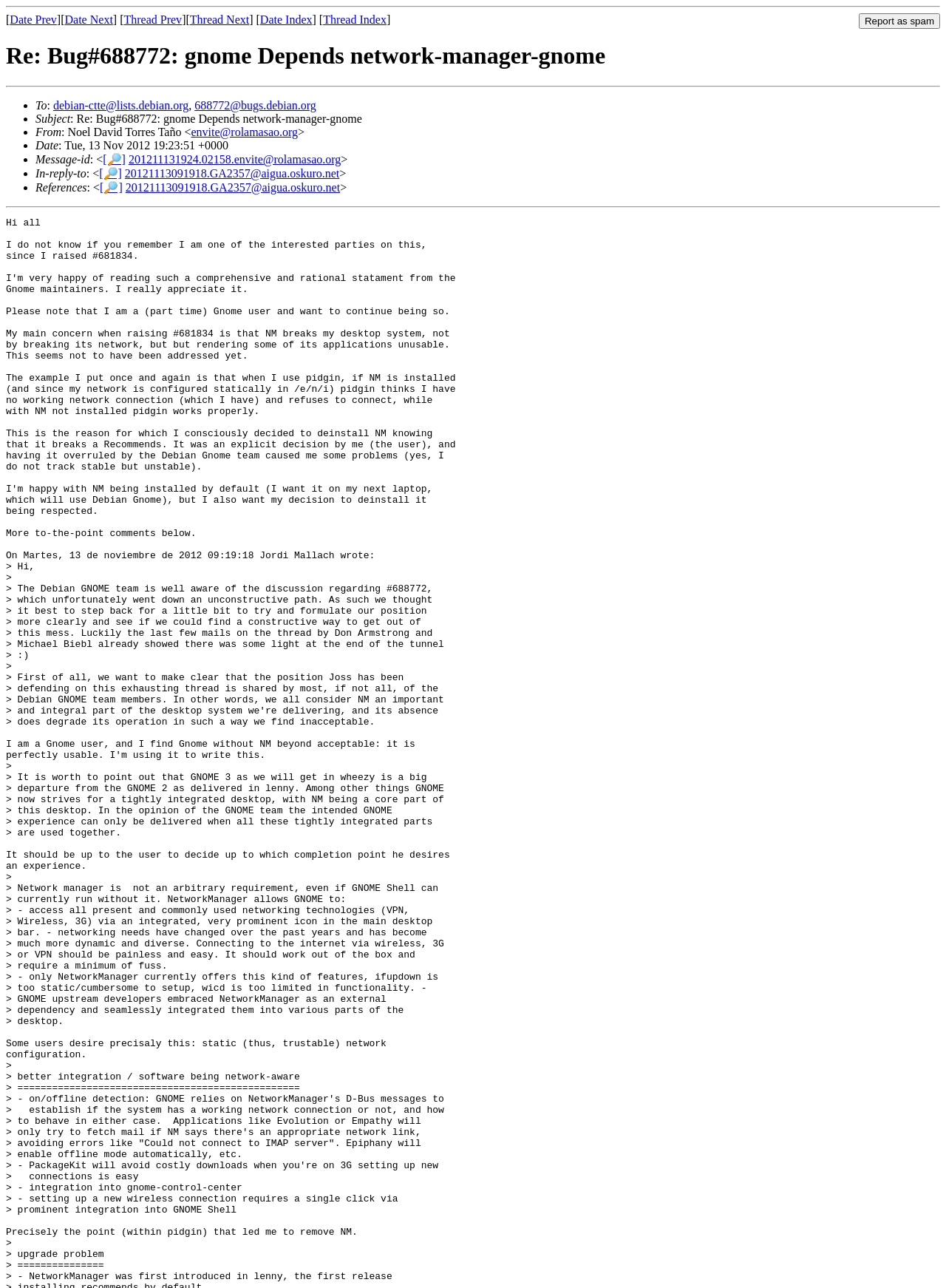Generate a comprehensive description of the contents of the webpage.

This webpage appears to be a bug report or a discussion thread related to a bug in the GNOME desktop environment. The page has a horizontal separator at the top, followed by a button to report the content as spam, located at the top right corner. 

Below the separator, there are several links and text elements arranged horizontally, including "Date Prev", "Date Next", "Thread Prev", "Thread Next", "Date Index", and "Thread Index". These links are likely used for navigation within the discussion thread.

The main content of the page is a message or a post with several sections, each marked with a bullet point. The sections include "To", "Subject", "From", "Date", "Message-id", "In-reply-to", and "References". Each section contains relevant information about the message, such as the recipient, subject, sender, date, and message ID.

The "Subject" section has a text that matches the meta description, "Re: Bug#688772: gnome Depends network-manager-gnome". The "From" section shows the sender's name and email address, while the "Date" section displays the date and time the message was sent.

There are several horizontal separators throughout the page, which separate the different sections of the message. Overall, the page appears to be a discussion thread or a bug report related to a specific issue in the GNOME desktop environment.